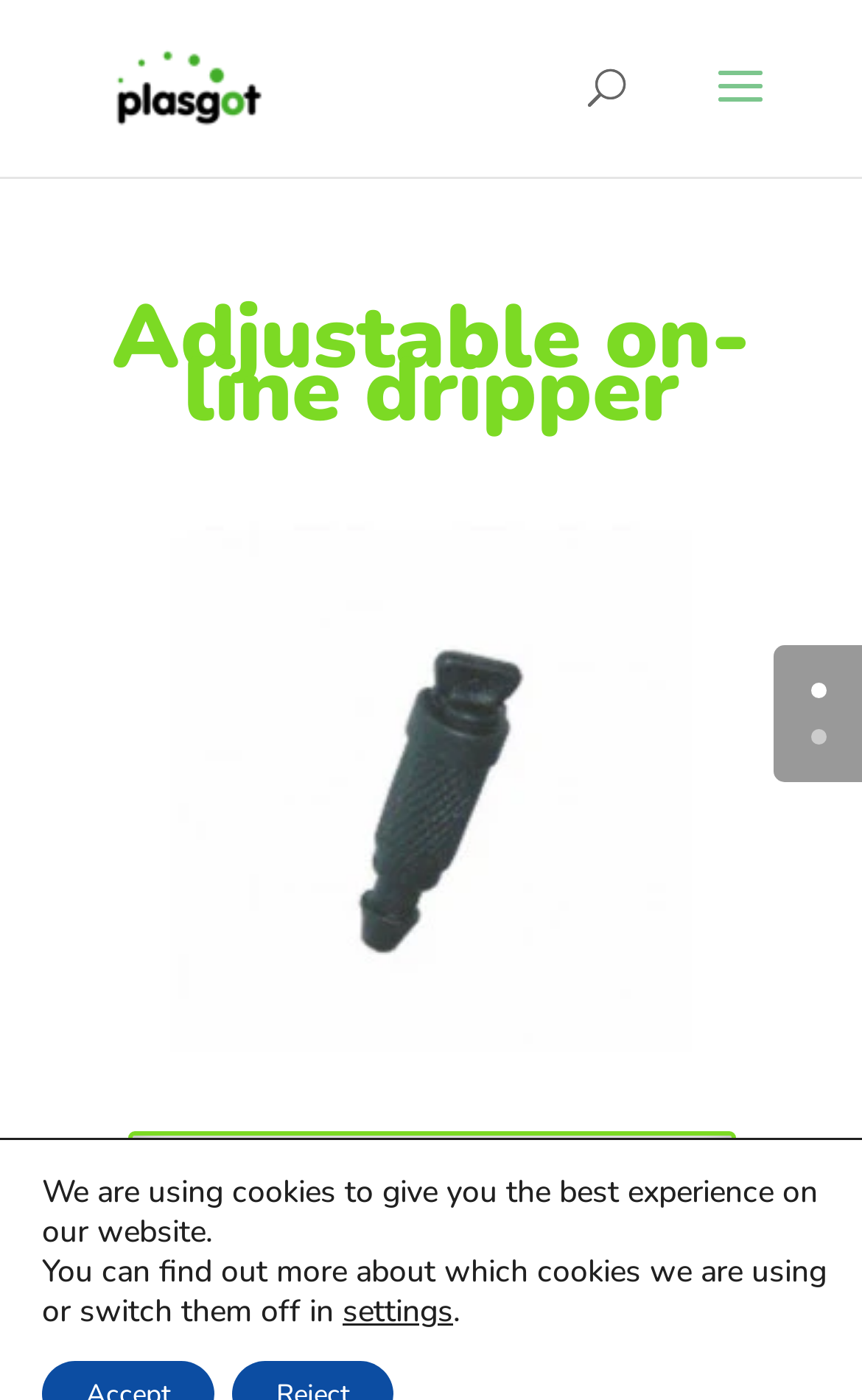Can you look at the image and give a comprehensive answer to the question:
What is the purpose of the button?

The button at the bottom of the page is labeled 'settings', which suggests that it is used to configure or customize some settings related to the website or the cookies being used.